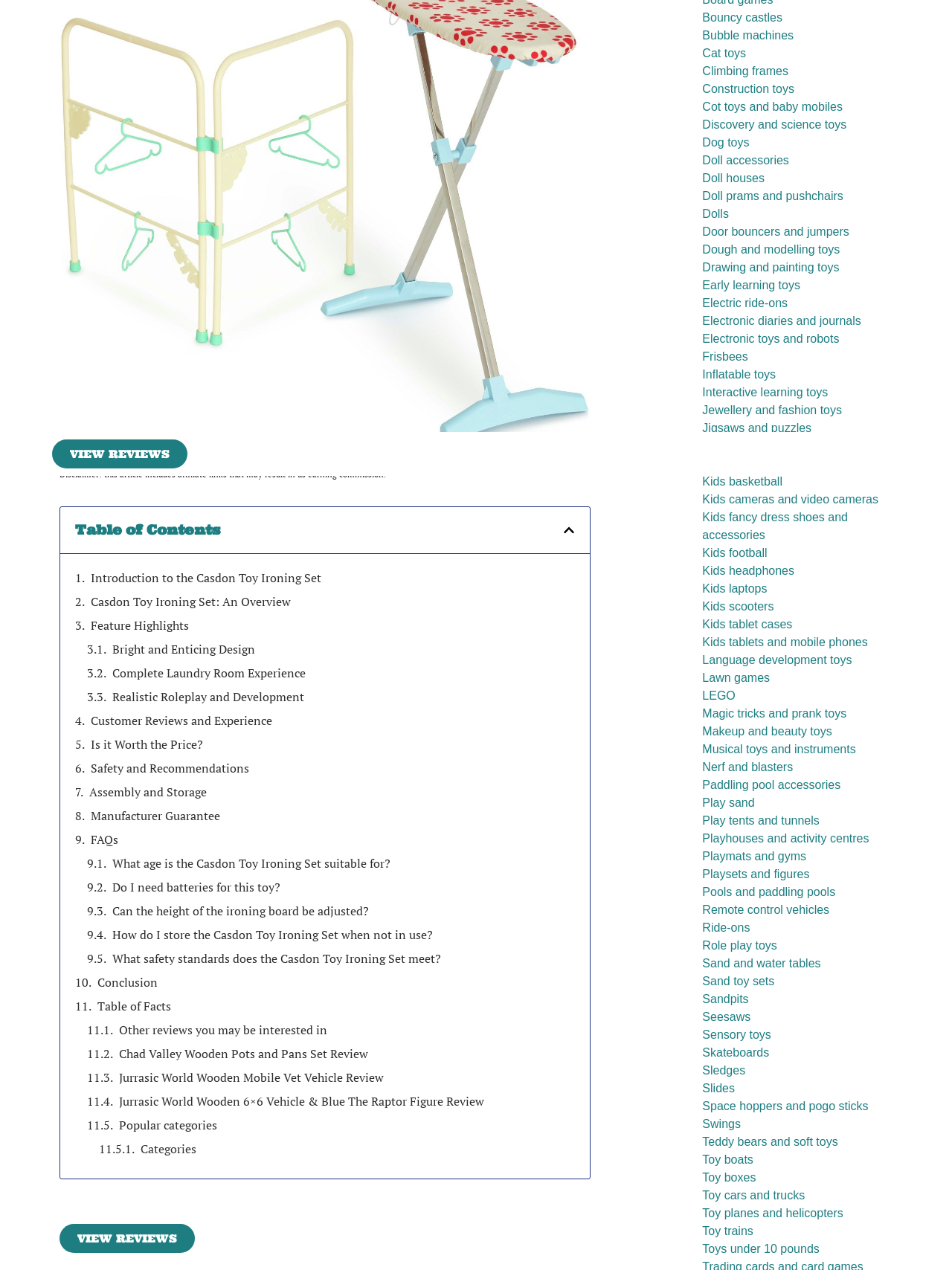Provide the bounding box coordinates of the UI element this sentence describes: "Drawing and painting toys".

[0.738, 0.206, 0.882, 0.215]